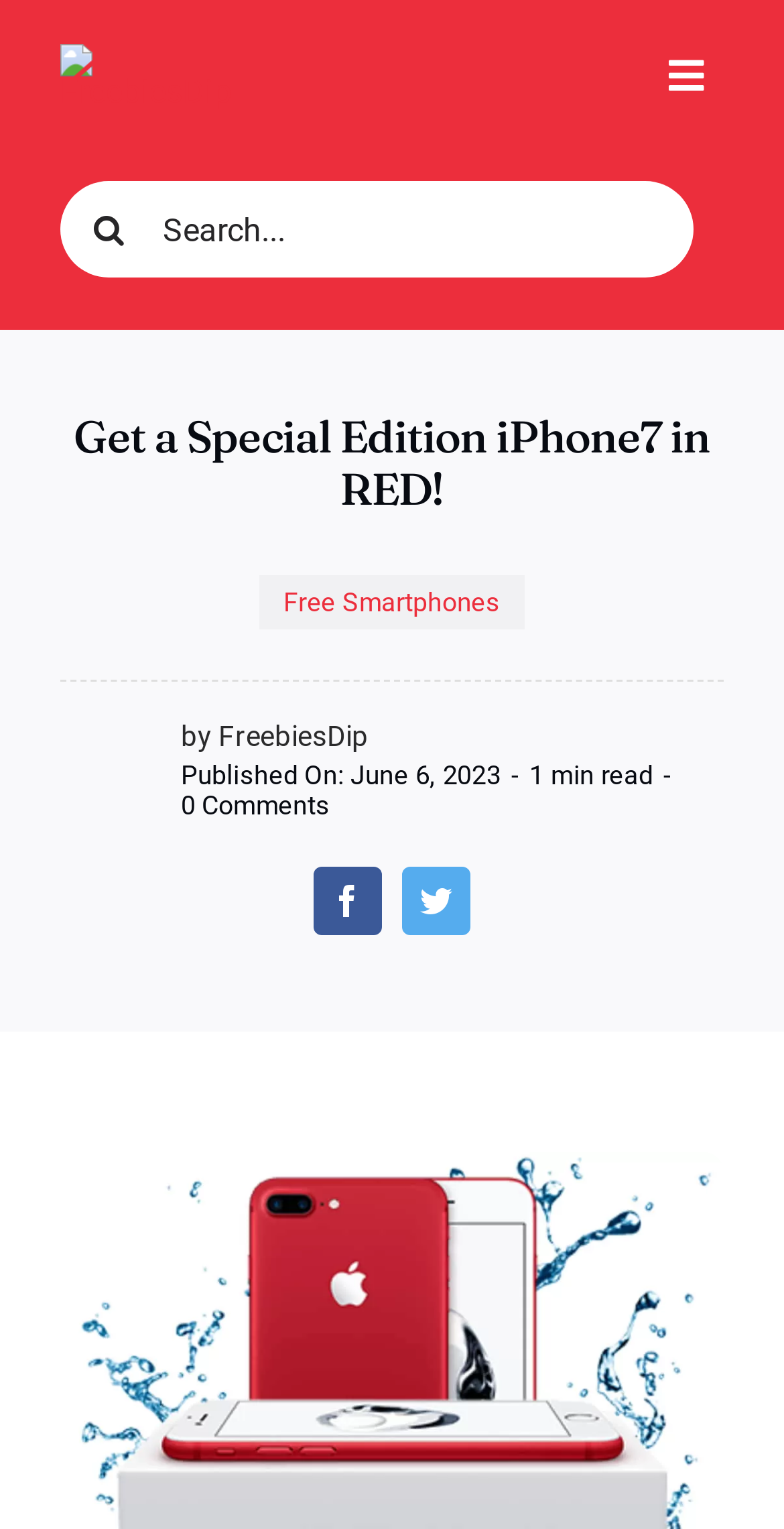Find the bounding box of the element with the following description: "aria-label="Twitter" title="Twitter"". The coordinates must be four float numbers between 0 and 1, formatted as [left, top, right, bottom].

[0.5, 0.56, 0.613, 0.618]